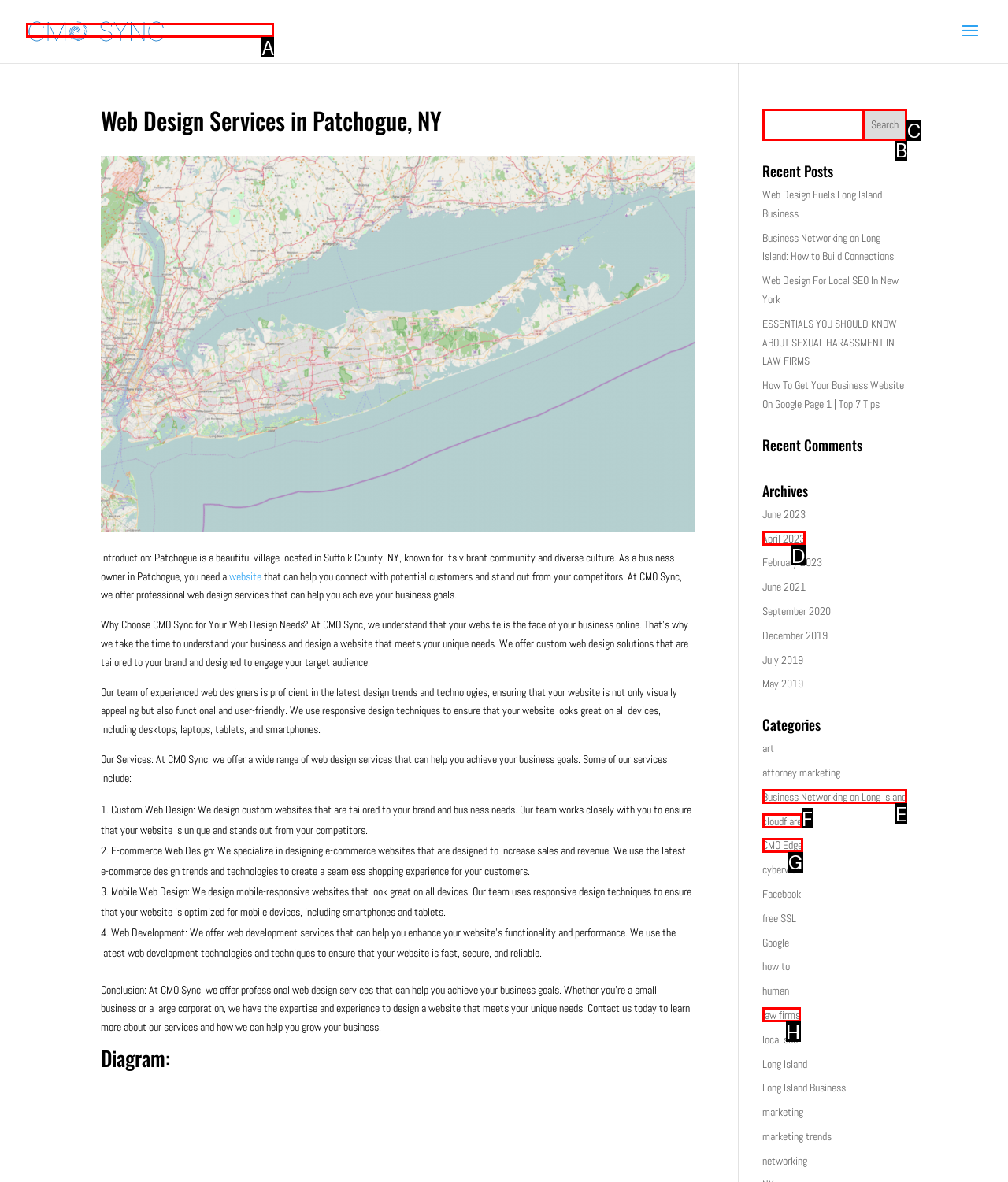Select the HTML element that fits the following description: Business Networking on Long Island
Provide the letter of the matching option.

E